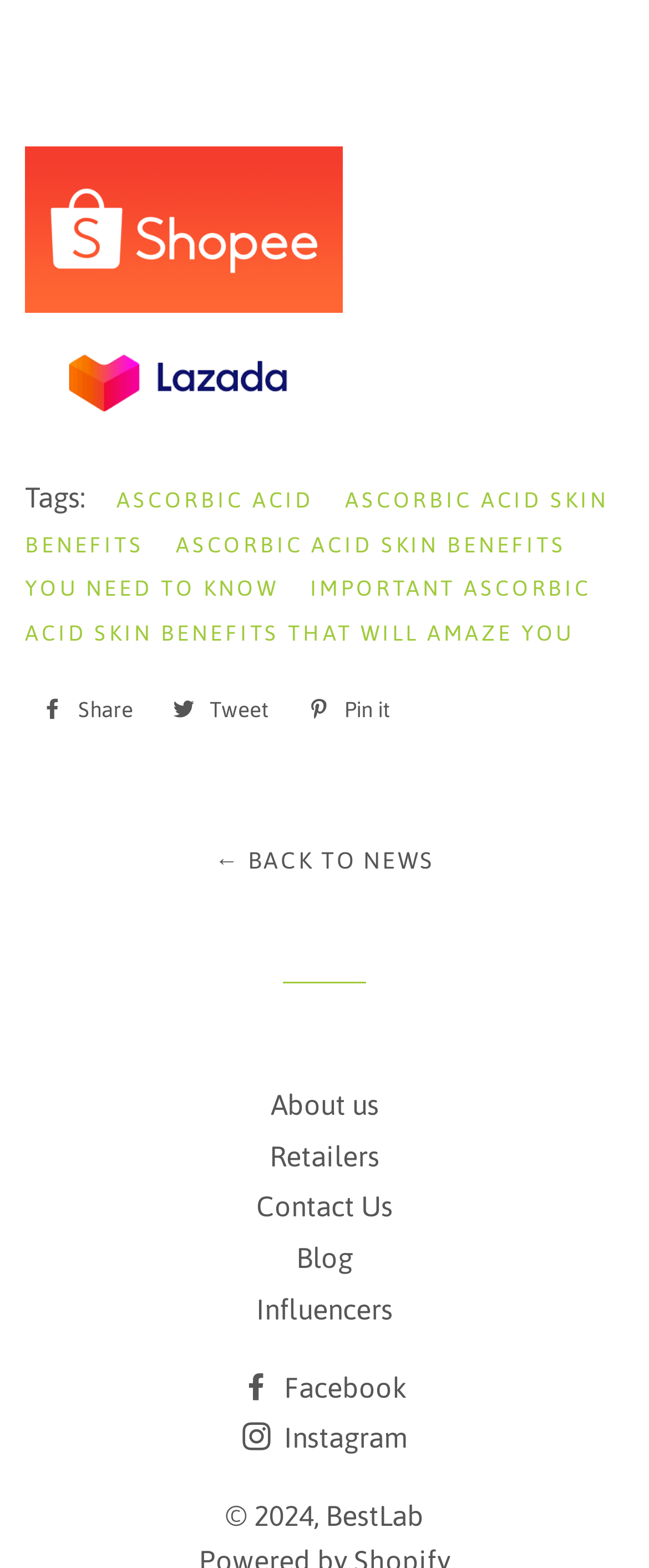Please specify the bounding box coordinates of the clickable region to carry out the following instruction: "Go back to news". The coordinates should be four float numbers between 0 and 1, in the format [left, top, right, bottom].

[0.331, 0.54, 0.669, 0.557]